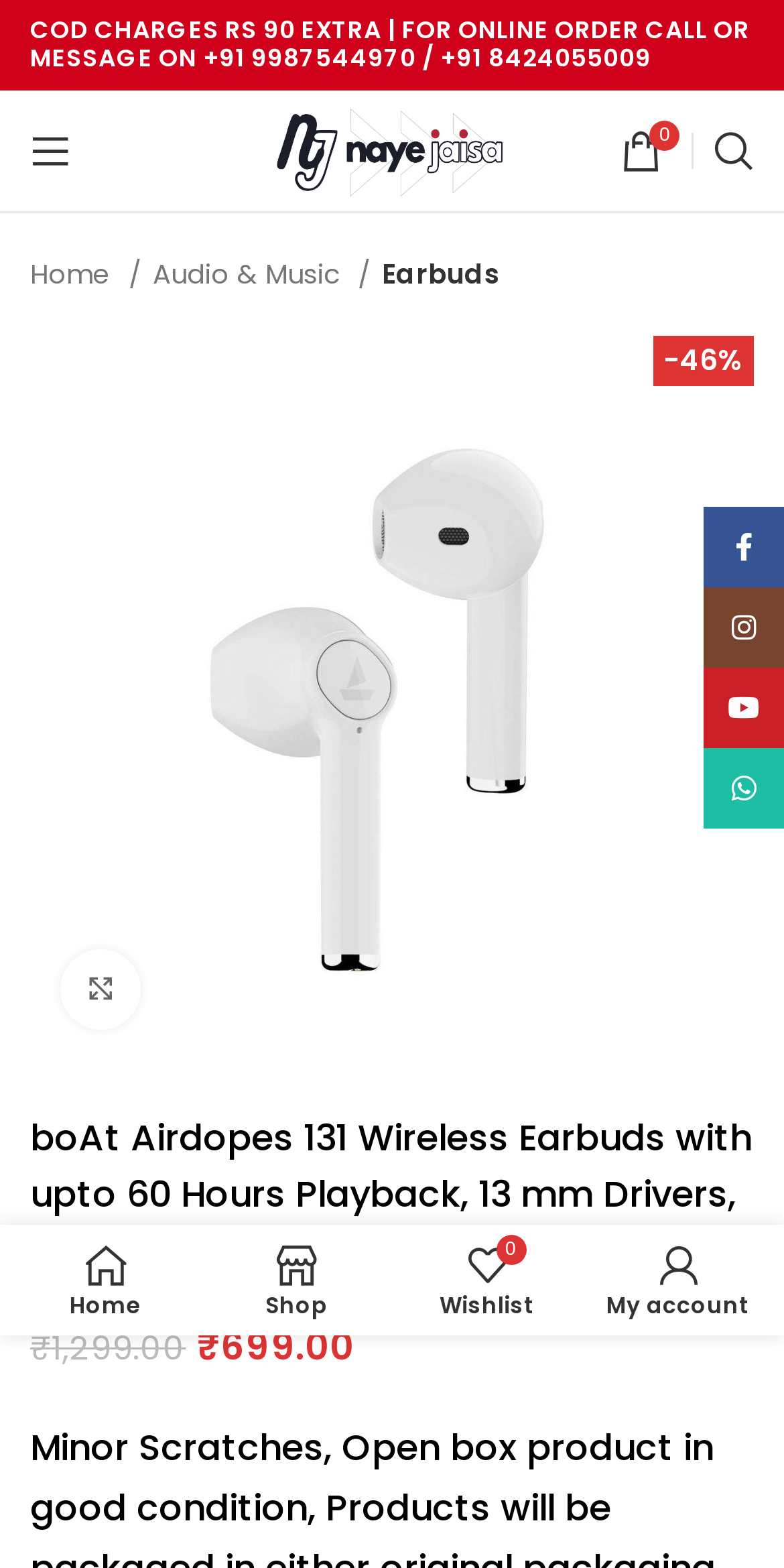Identify and extract the main heading of the webpage.

boAt Airdopes 131 Wireless Earbuds with upto 60 Hours Playback, 13 mm Drivers, 650mAh – Ivory White